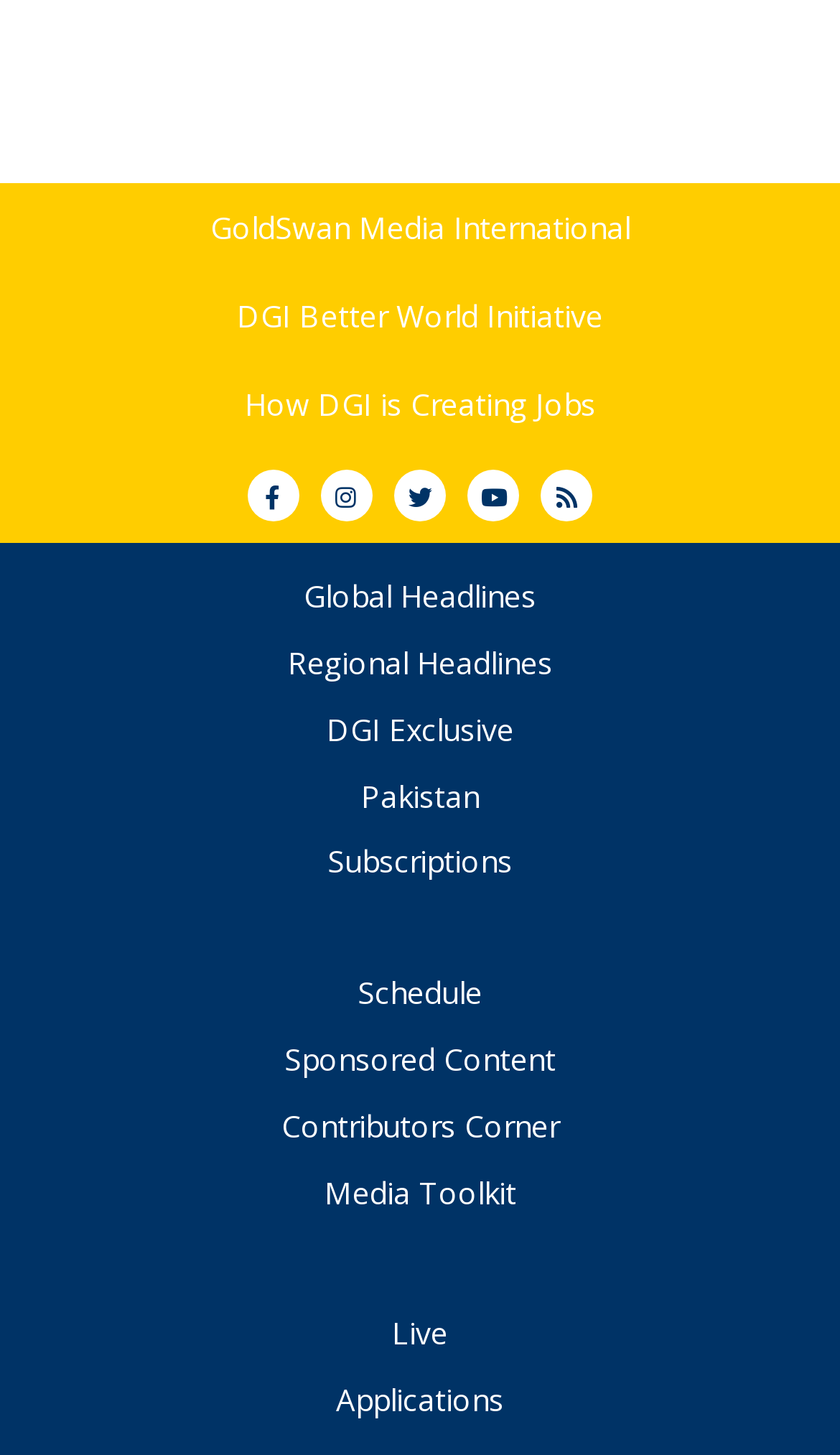Provide the bounding box coordinates for the area that should be clicked to complete the instruction: "Follow on Facebook".

[0.294, 0.323, 0.356, 0.359]